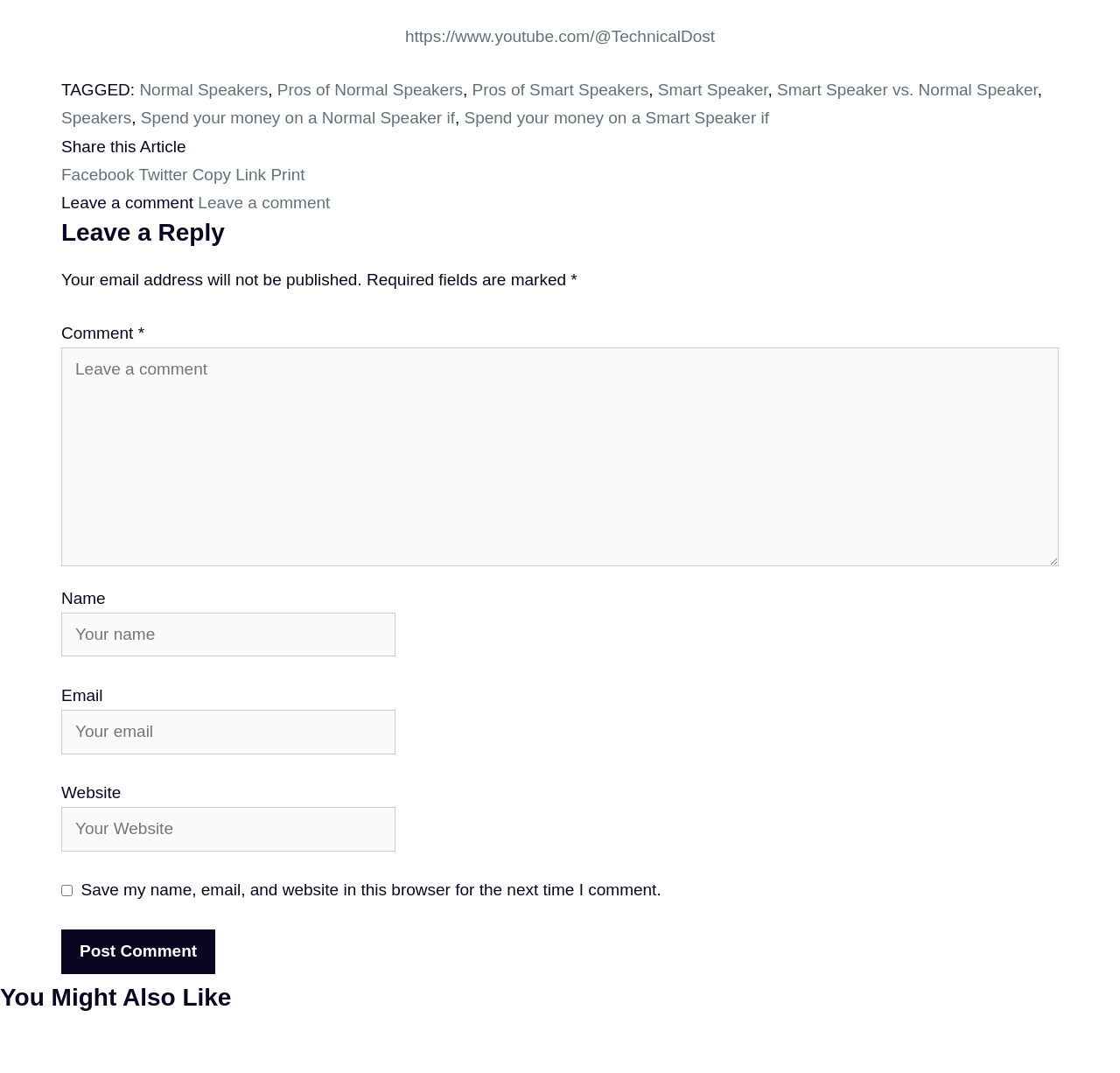Please identify the bounding box coordinates of the clickable region that I should interact with to perform the following instruction: "Read the article about Smart Speaker vs. Normal Speaker". The coordinates should be expressed as four float numbers between 0 and 1, i.e., [left, top, right, bottom].

[0.694, 0.075, 0.926, 0.092]